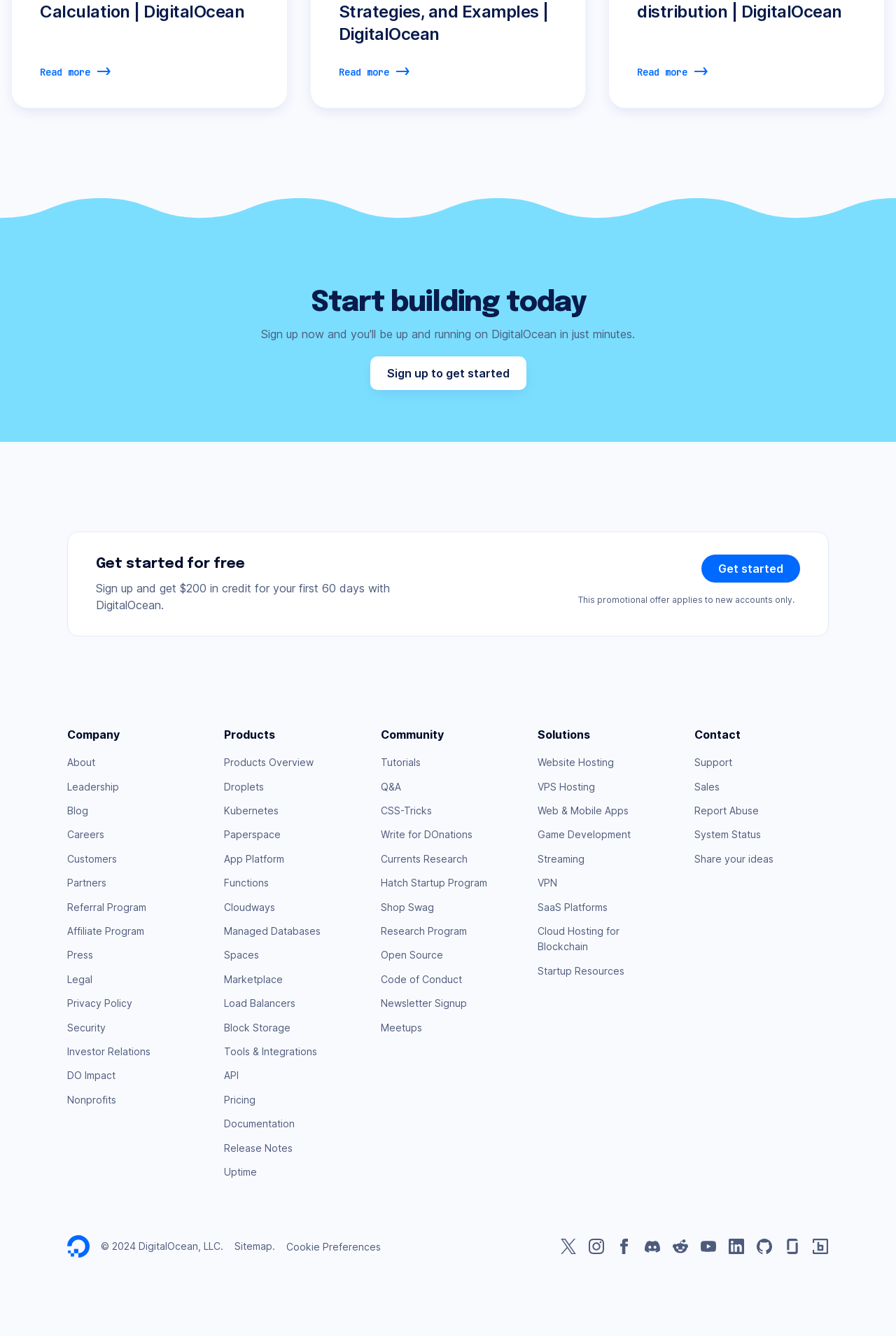Based on the image, give a detailed response to the question: What is the purpose of the 'Get started' button?

This question can be answered by looking at the link element with the text 'Get started' which is located at [0.783, 0.415, 0.893, 0.436]. This button is likely to be used to start using DigitalOcean, possibly by signing up or creating an account.